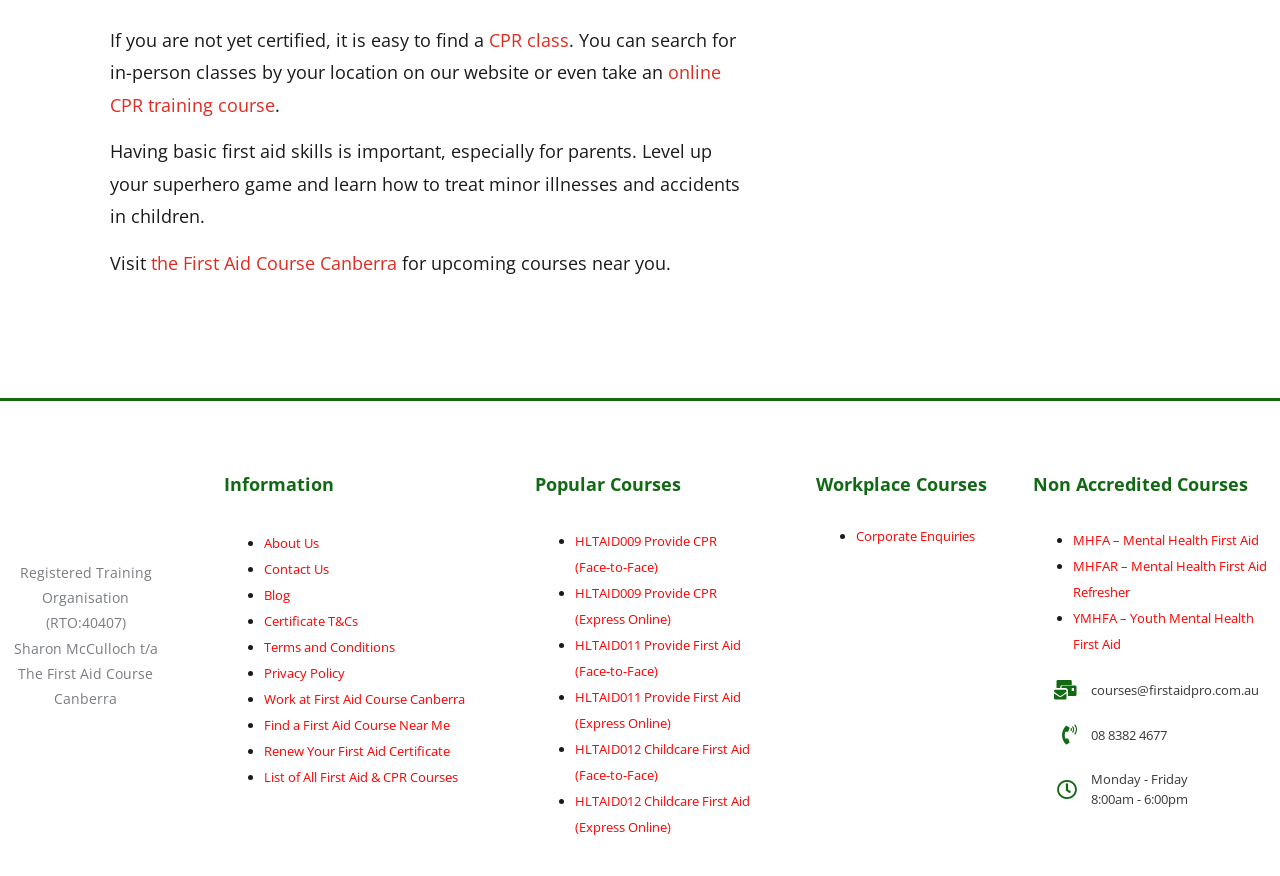Find the bounding box coordinates of the clickable area that will achieve the following instruction: "Contact Us".

[0.206, 0.639, 0.257, 0.66]